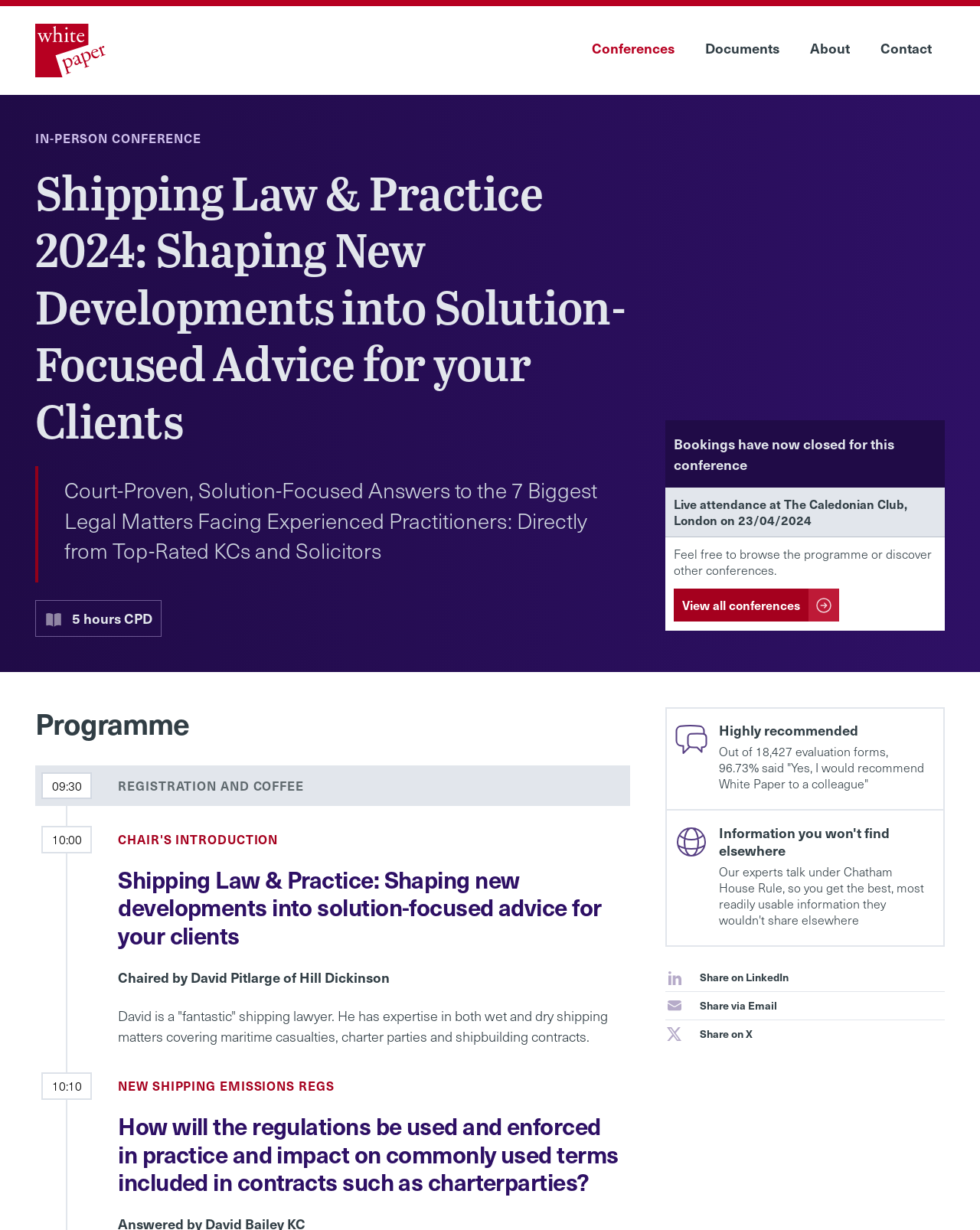Please identify the bounding box coordinates of the element that needs to be clicked to perform the following instruction: "Share on LinkedIn".

[0.679, 0.784, 0.964, 0.806]